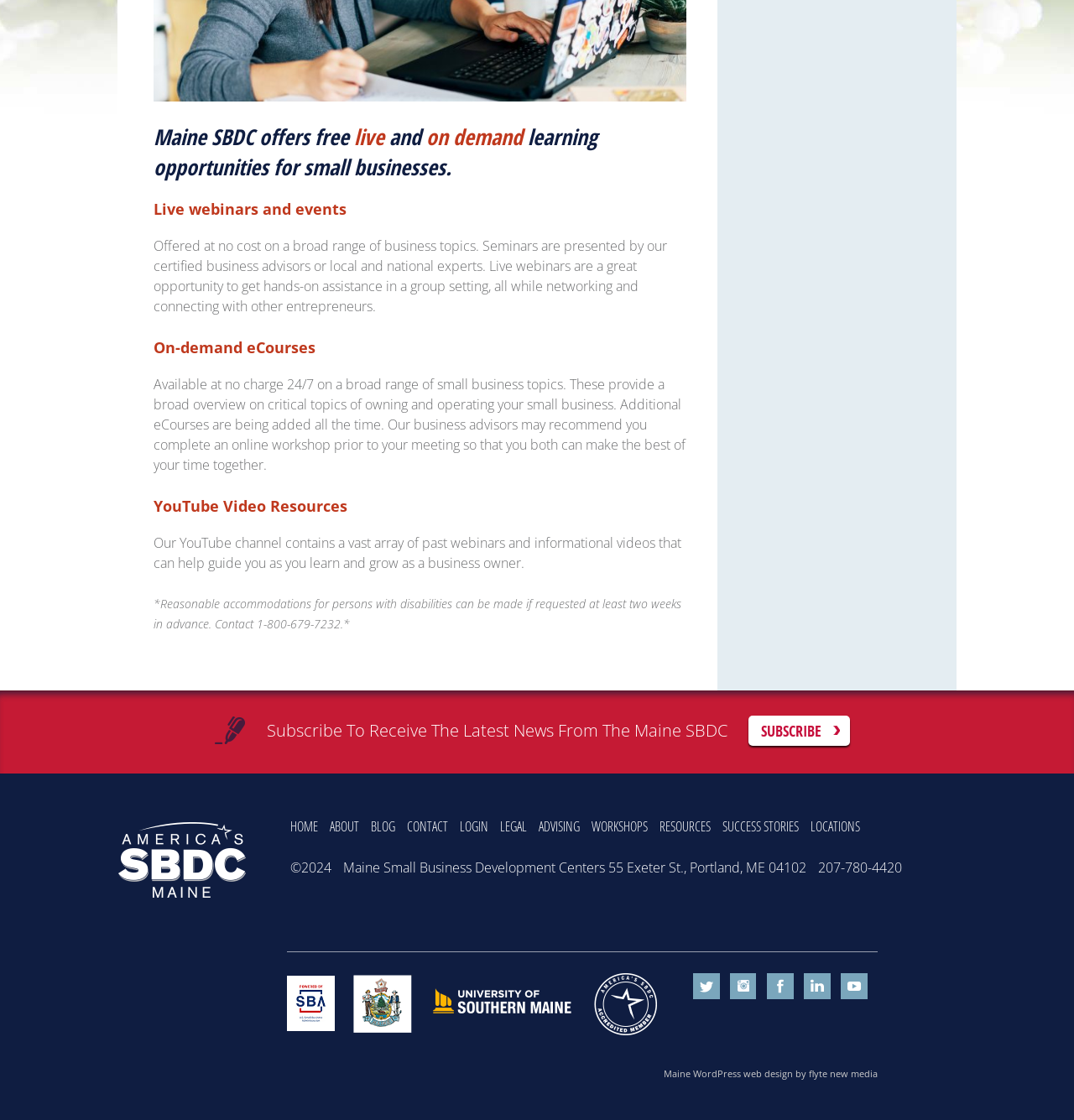Extract the bounding box coordinates for the UI element described as: "twitter".

[0.645, 0.869, 0.67, 0.893]